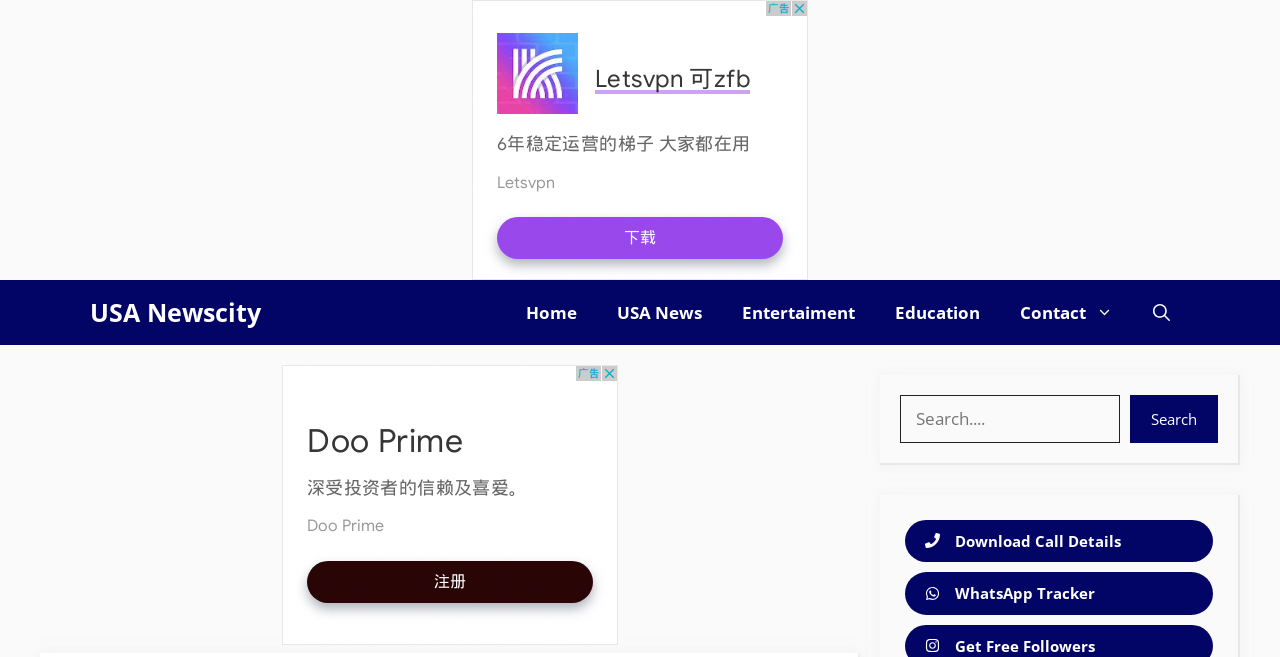Please find the bounding box coordinates (top-left x, top-left y, bottom-right x, bottom-right y) in the screenshot for the UI element described as follows: Download Call Details

[0.707, 0.791, 0.948, 0.855]